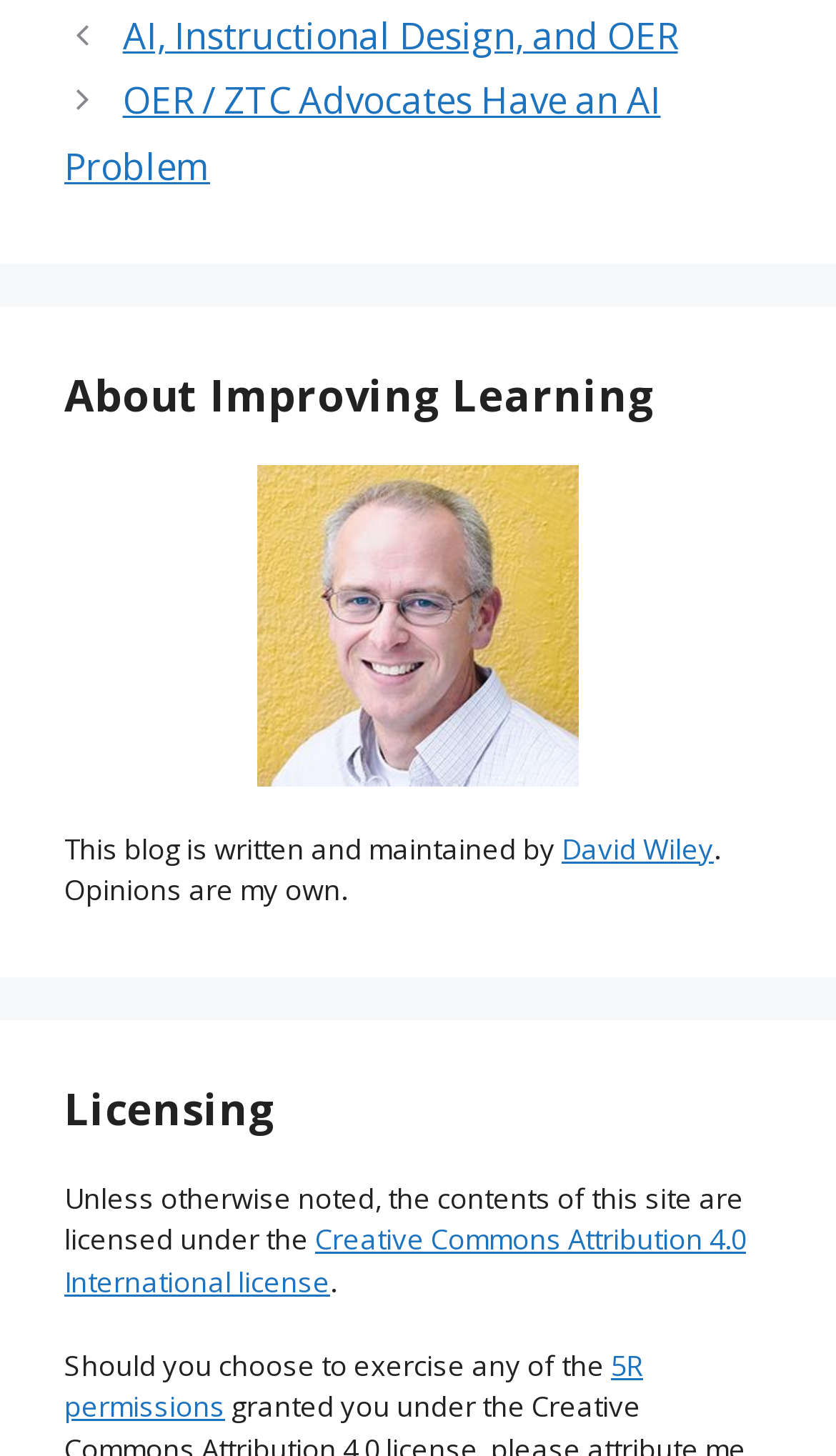What permissions can be exercised?
Please answer the question with a detailed response using the information from the screenshot.

The answer can be found in the 'Licensing' section, where it is mentioned 'Should you choose to exercise any of the 5R permissions'.